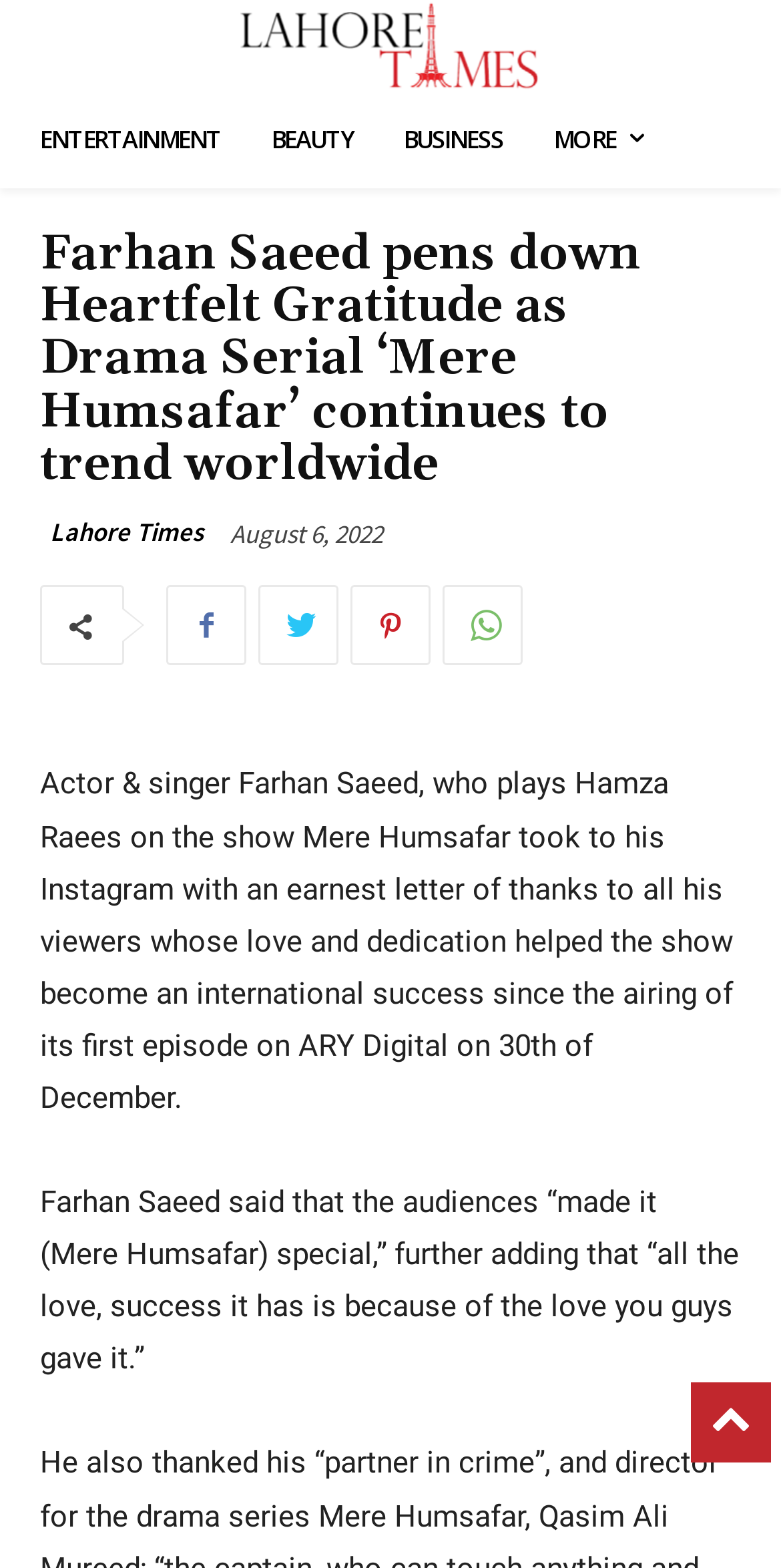Kindly determine the bounding box coordinates for the clickable area to achieve the given instruction: "Go to ENTERTAINMENT page".

[0.051, 0.058, 0.283, 0.119]